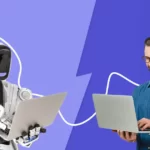What is the dominant color in the background?
Please answer using one word or phrase, based on the screenshot.

Purple